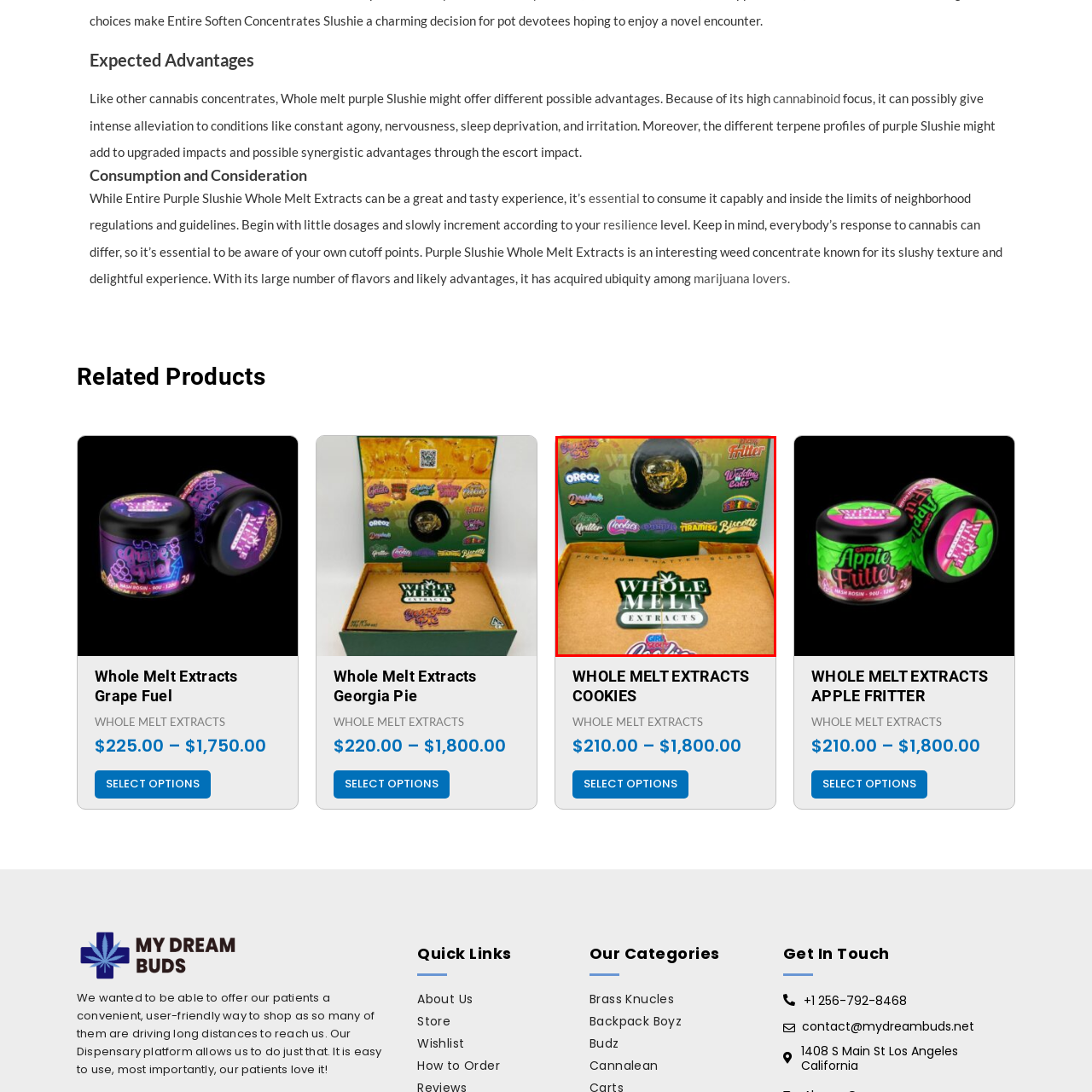Please examine the image highlighted by the red boundary and provide a comprehensive response to the following question based on the visual content: 
What is the design style of the box?

The answer can be obtained by analyzing the combination of colors and graphics on the box, which creates an energetic vibe, and the overall aesthetic, which is described as inviting and playful, appealing to cannabis enthusiasts.